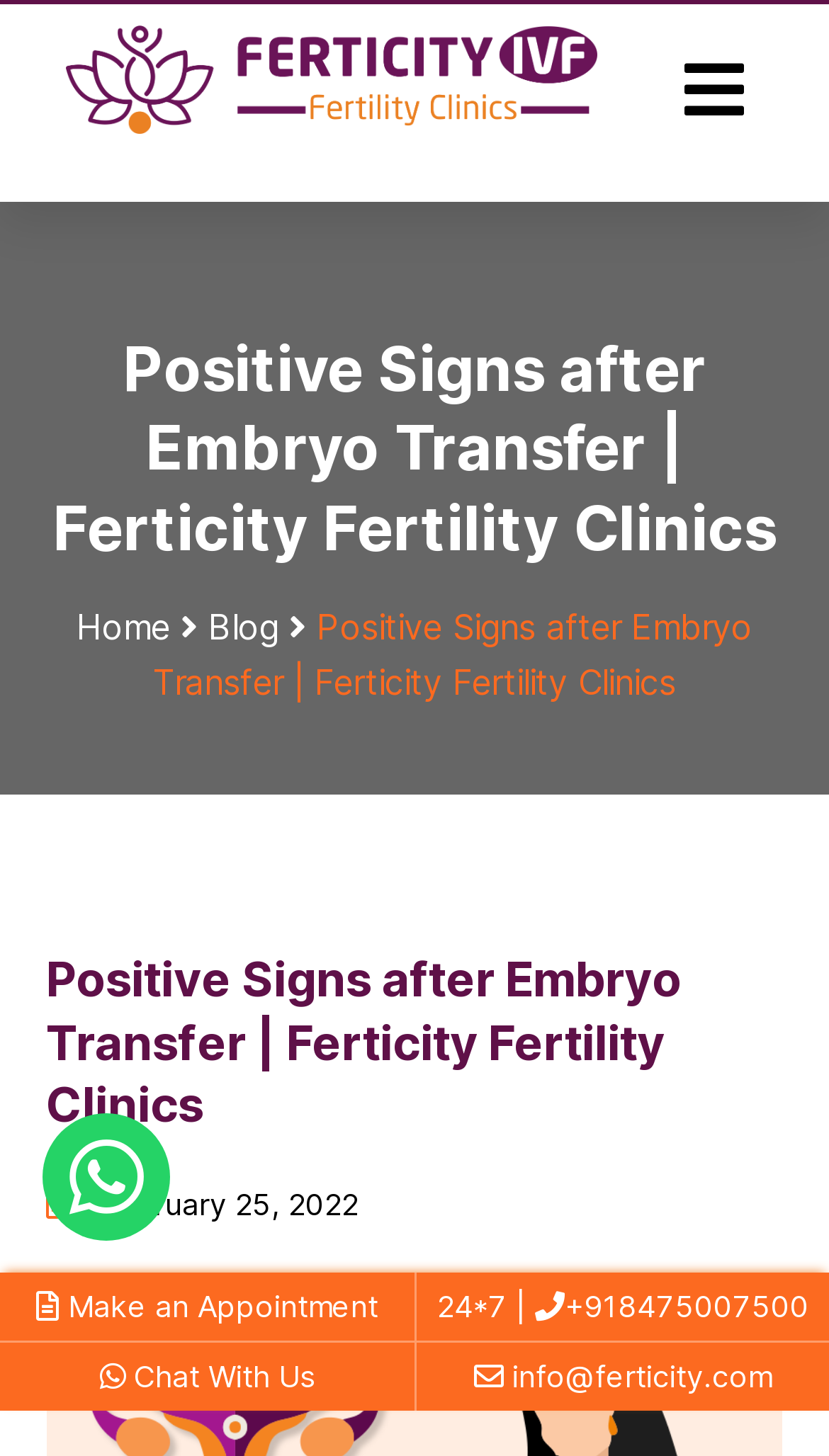Can you find the bounding box coordinates for the element that needs to be clicked to execute this instruction: "Click the logo"? The coordinates should be given as four float numbers between 0 and 1, i.e., [left, top, right, bottom].

[0.08, 0.038, 0.721, 0.067]